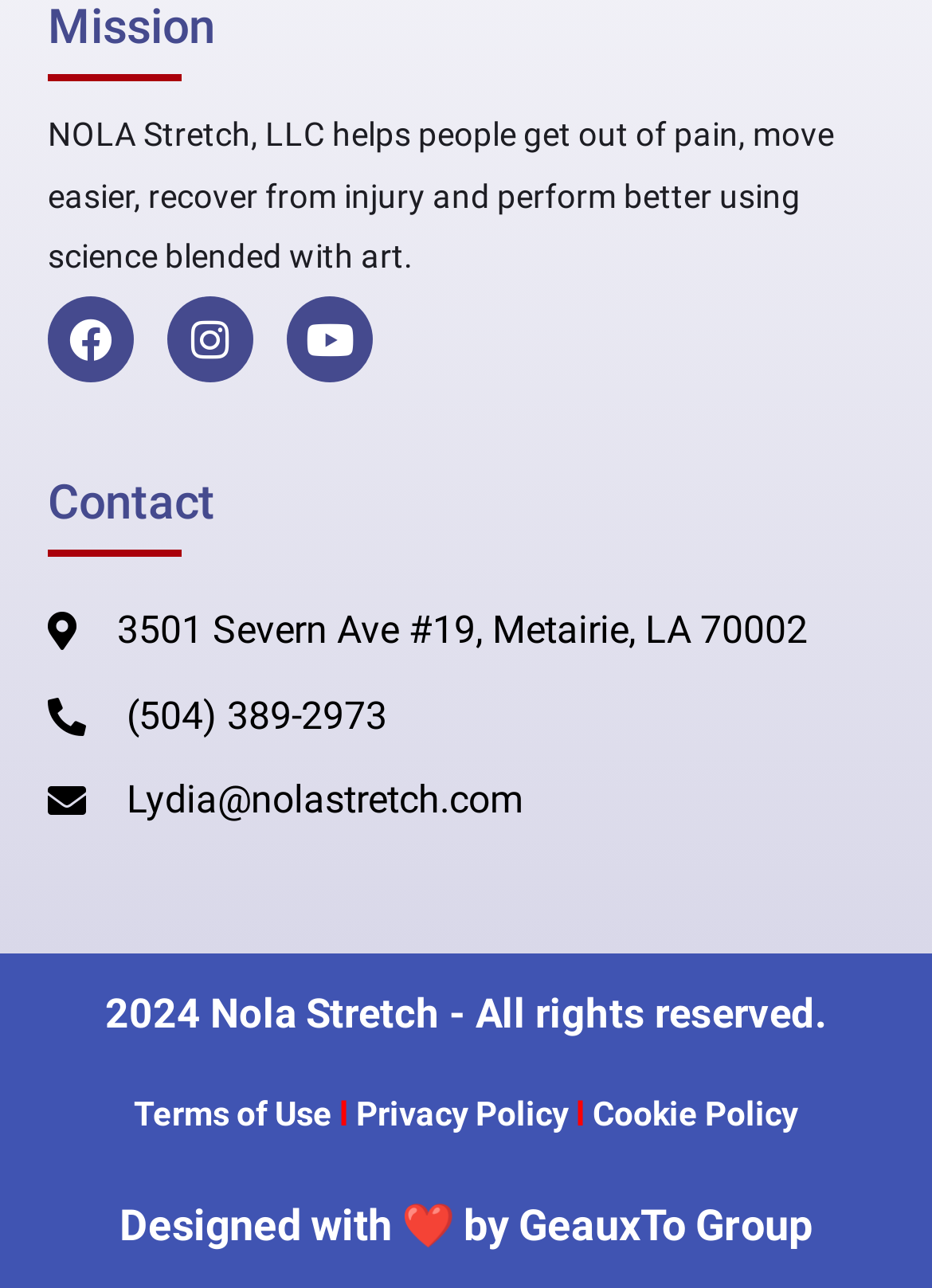Determine the bounding box coordinates of the region that needs to be clicked to achieve the task: "Read Privacy Policy".

[0.382, 0.254, 0.61, 0.284]